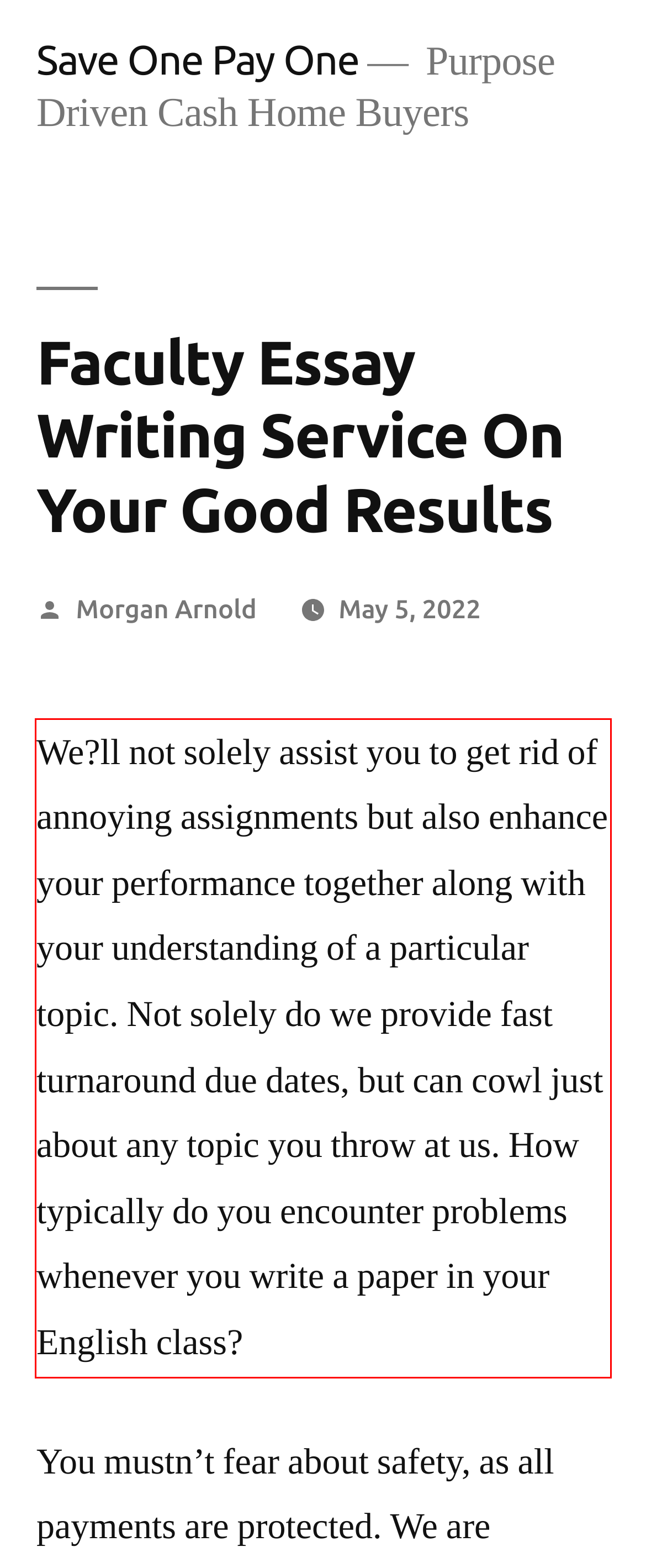Examine the screenshot of the webpage, locate the red bounding box, and perform OCR to extract the text contained within it.

We?ll not solely assist you to get rid of annoying assignments but also enhance your performance together along with your understanding of a particular topic. Not solely do we provide fast turnaround due dates, but can cowl just about any topic you throw at us. How typically do you encounter problems whenever you write a paper in your English class?